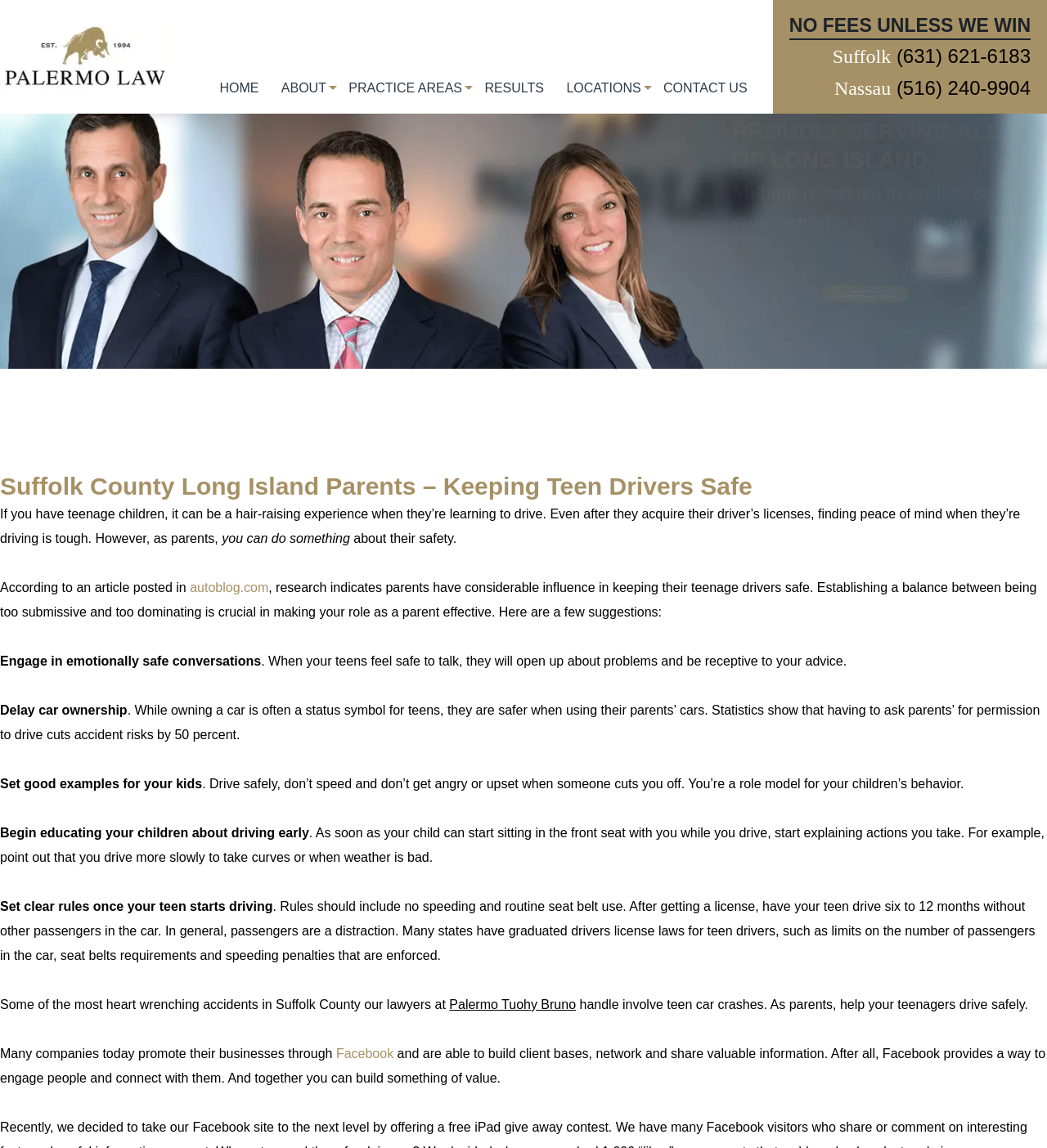Can you find the bounding box coordinates of the area I should click to execute the following instruction: "Click the CONTACT US link"?

[0.634, 0.071, 0.714, 0.1]